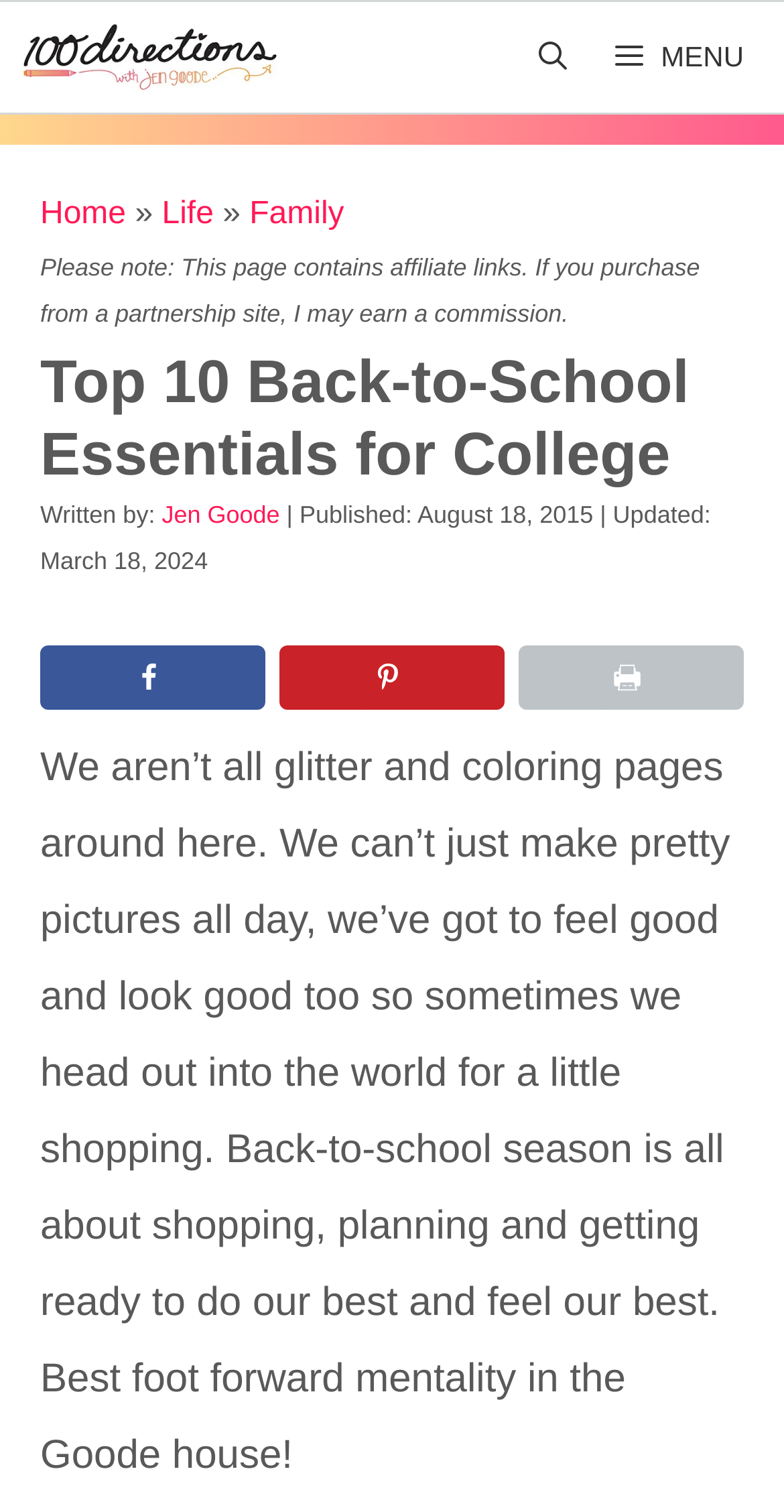Pinpoint the bounding box coordinates of the clickable area needed to execute the instruction: "Save to Pinterest". The coordinates should be specified as four float numbers between 0 and 1, i.e., [left, top, right, bottom].

[0.356, 0.426, 0.644, 0.469]